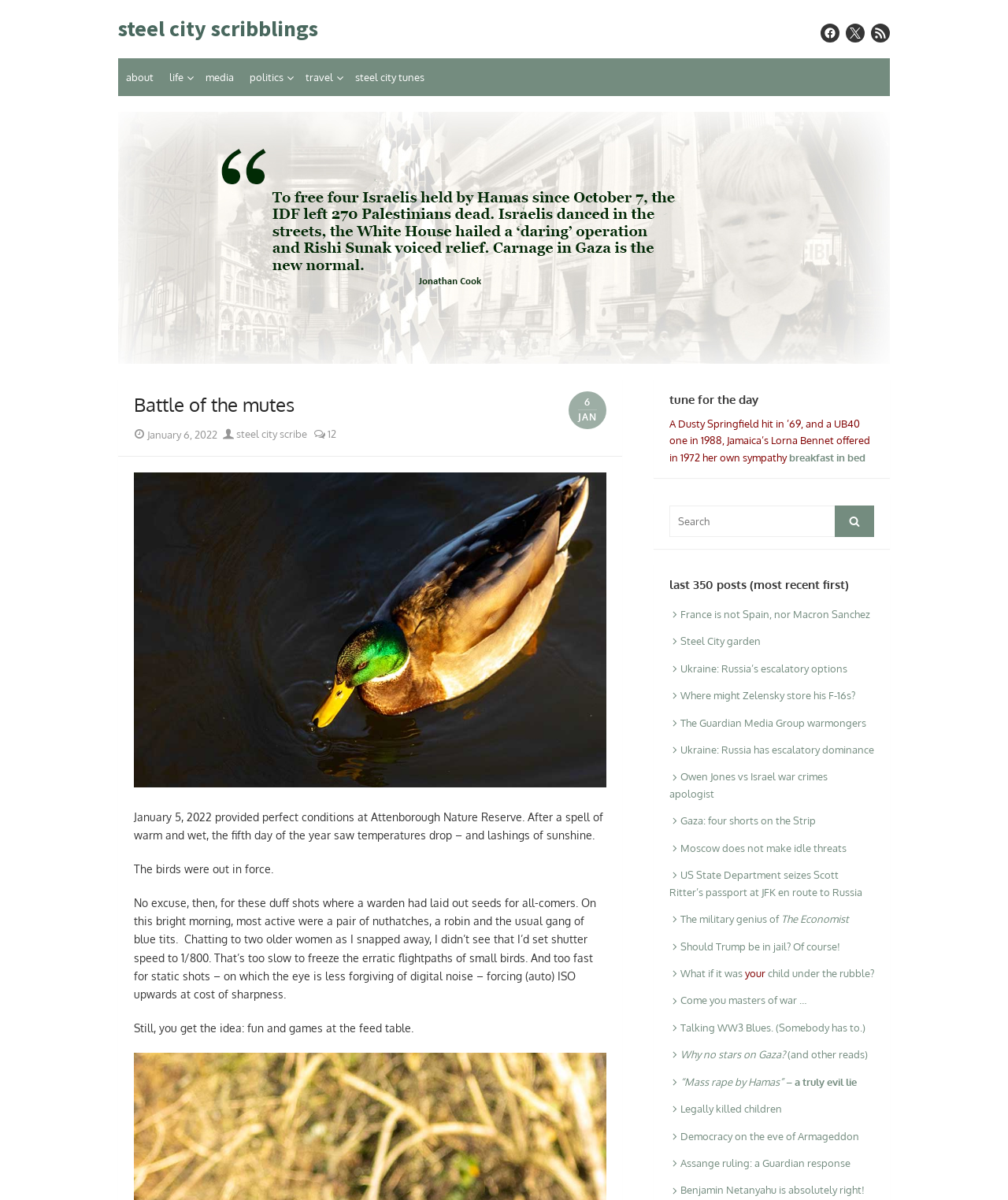Specify the bounding box coordinates of the area that needs to be clicked to achieve the following instruction: "Visit the 'steel city tunes' page".

[0.345, 0.049, 0.429, 0.08]